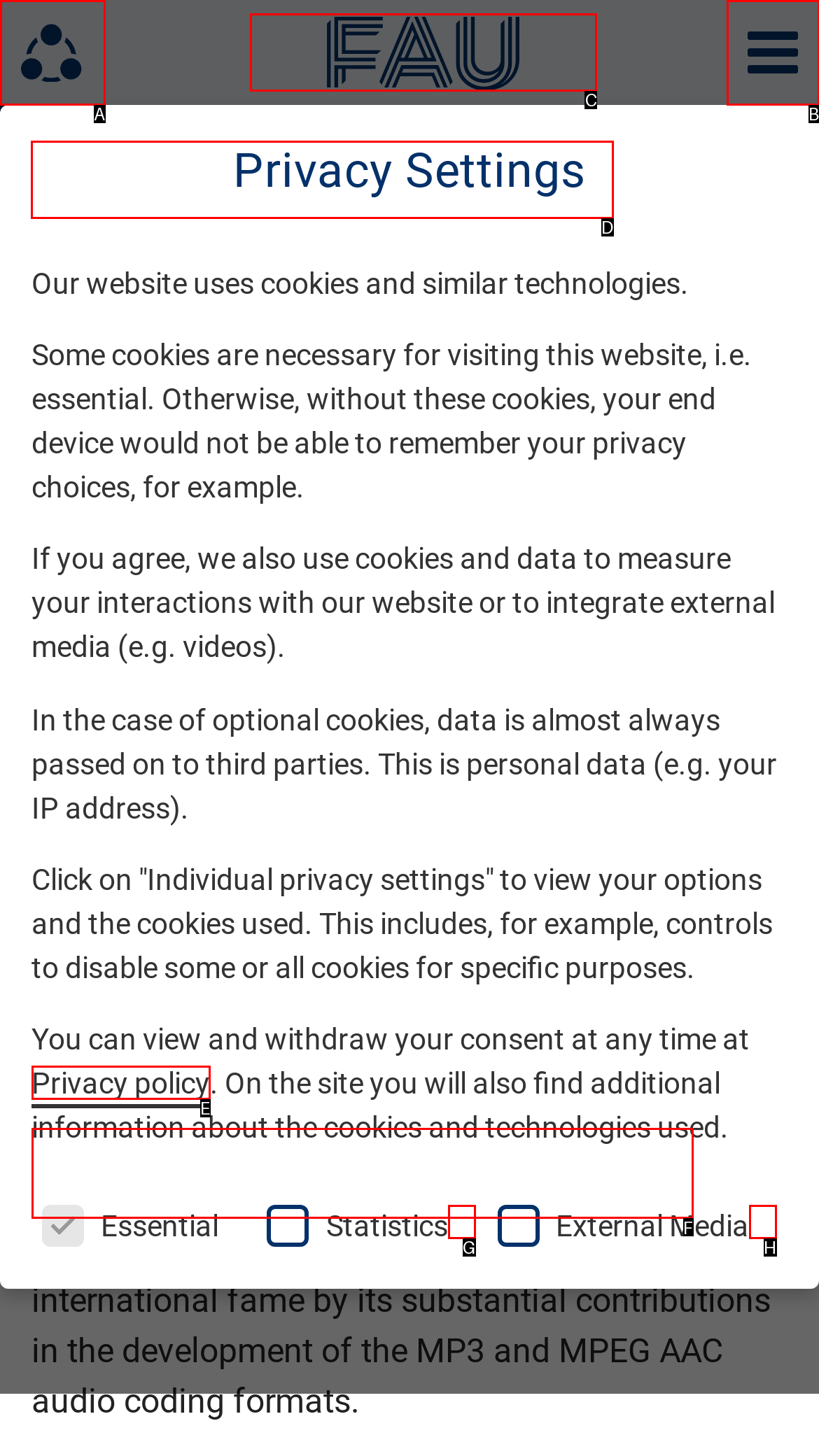Please indicate which option's letter corresponds to the task: View research projects and partnerships by examining the highlighted elements in the screenshot.

D